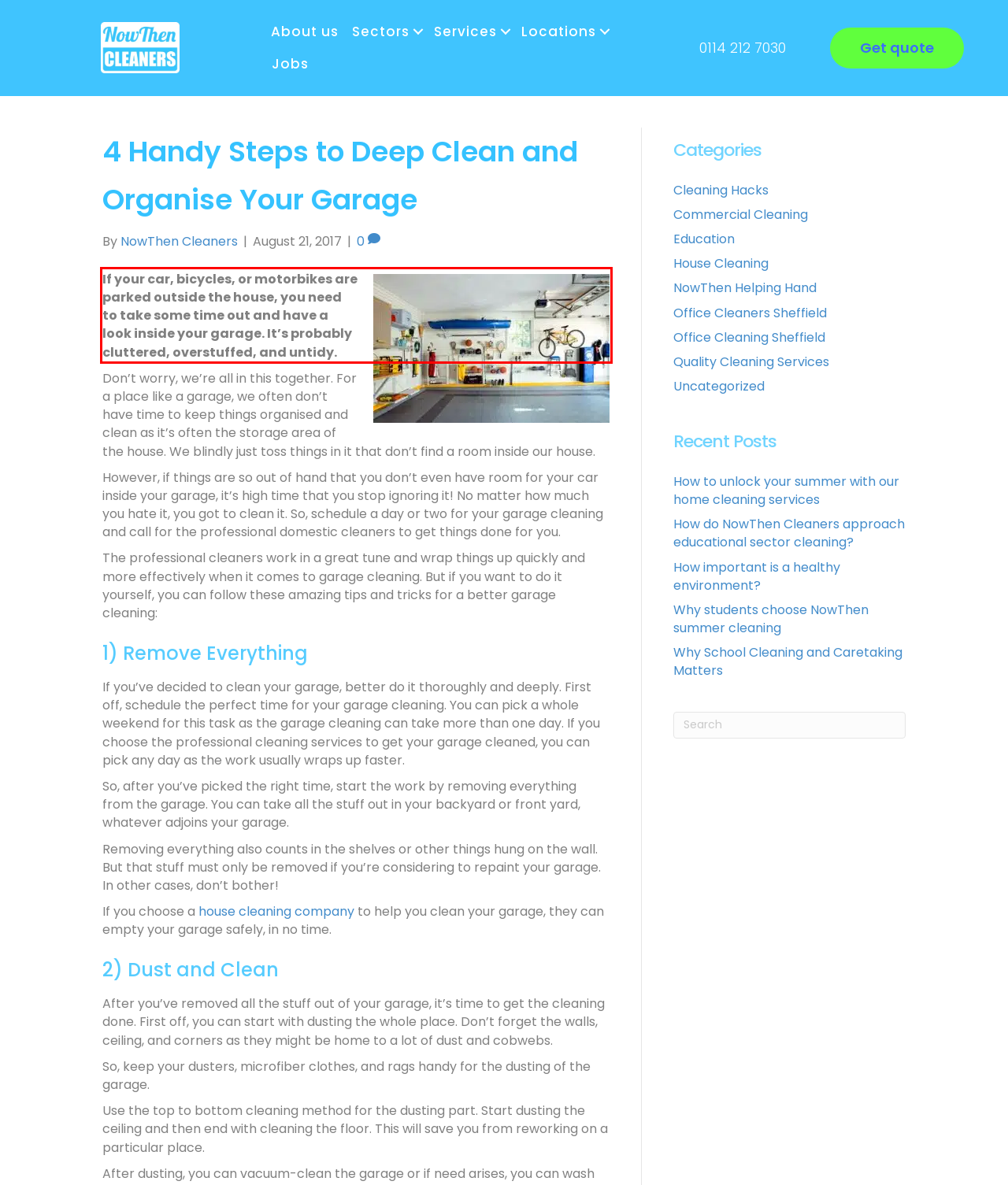Analyze the red bounding box in the provided webpage screenshot and generate the text content contained within.

If your car, bicycles, or motorbikes are parked outside the house, you need to take some time out and have a look inside your garage. It’s probably cluttered, overstuffed, and untidy.